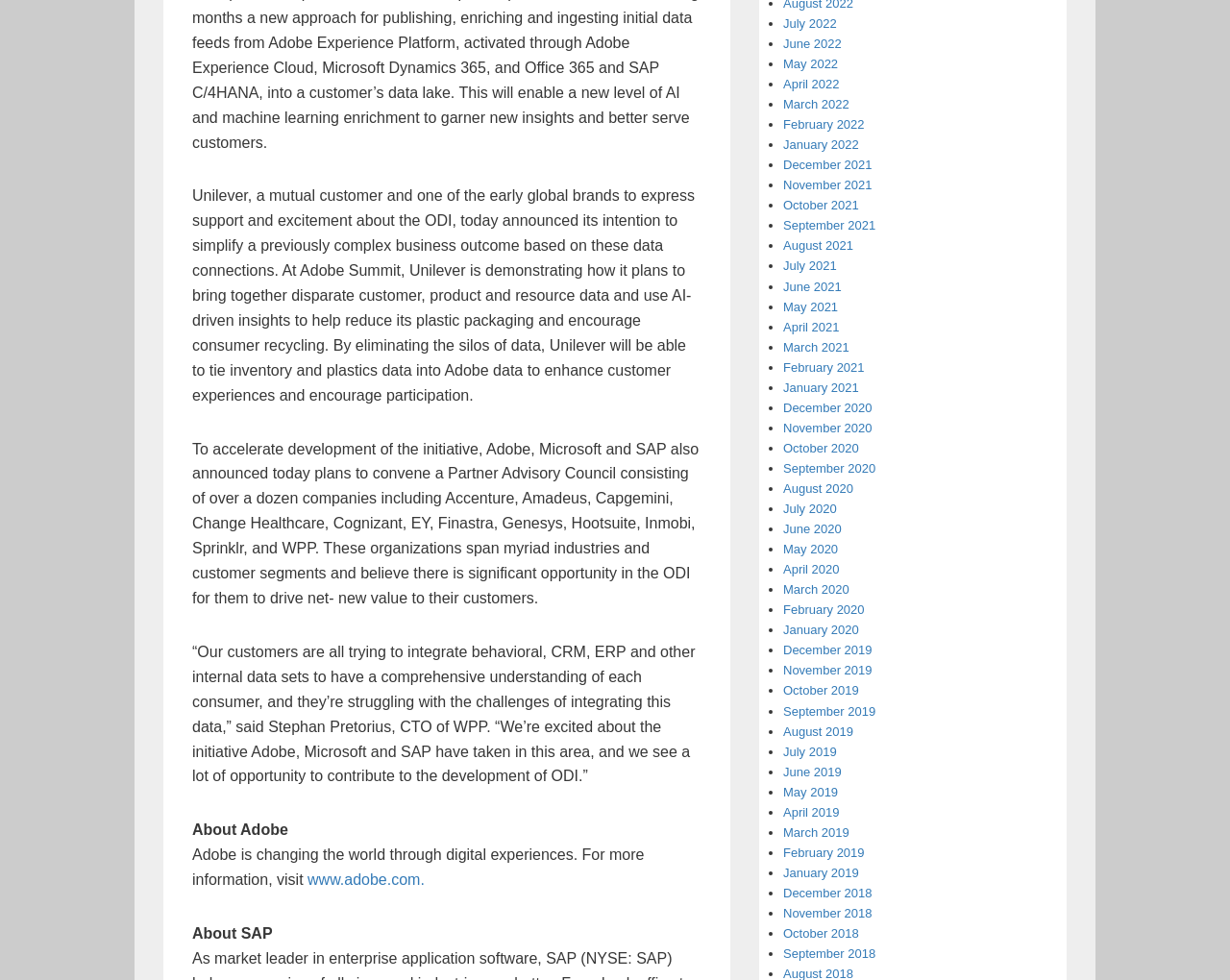Determine the bounding box coordinates of the clickable element to complete this instruction: "explore news from January 2020". Provide the coordinates in the format of four float numbers between 0 and 1, [left, top, right, bottom].

[0.637, 0.636, 0.698, 0.65]